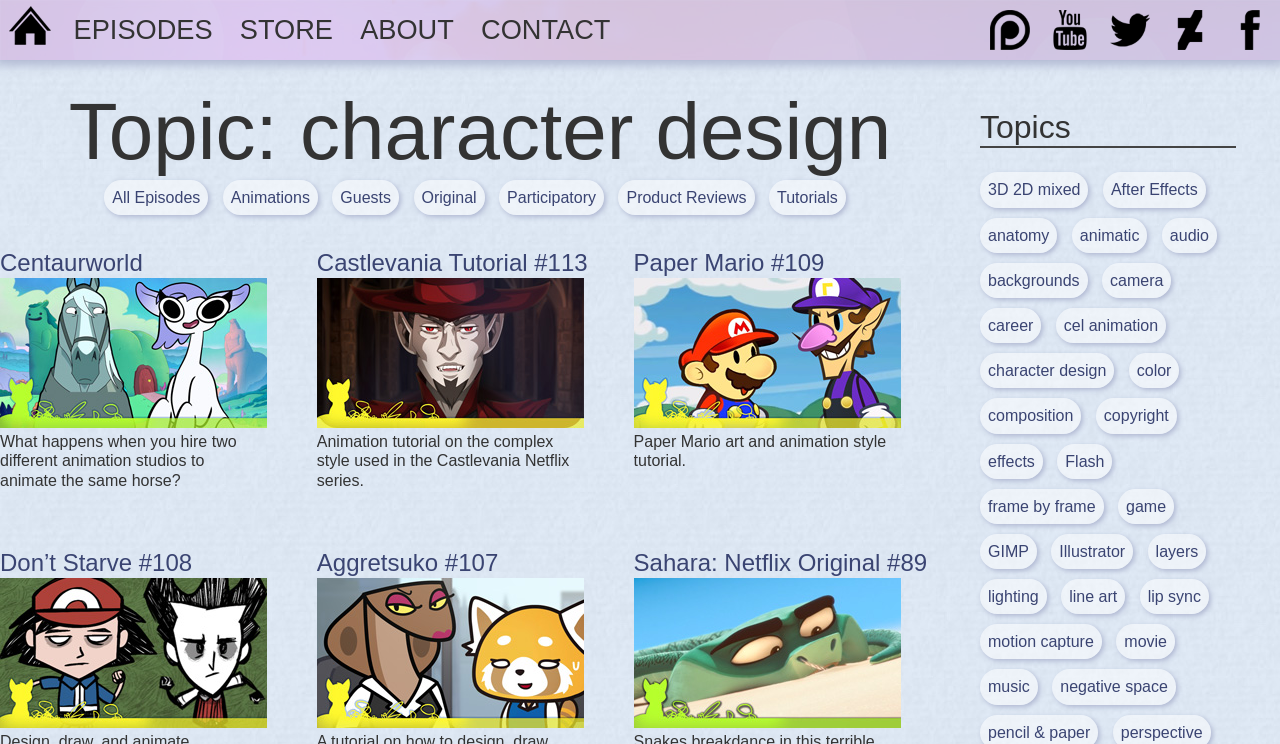Provide a brief response to the question below using a single word or phrase: 
What are the social media platforms linked at the top?

Facebook, Deviantart, Twitter, Youtube, Patreon